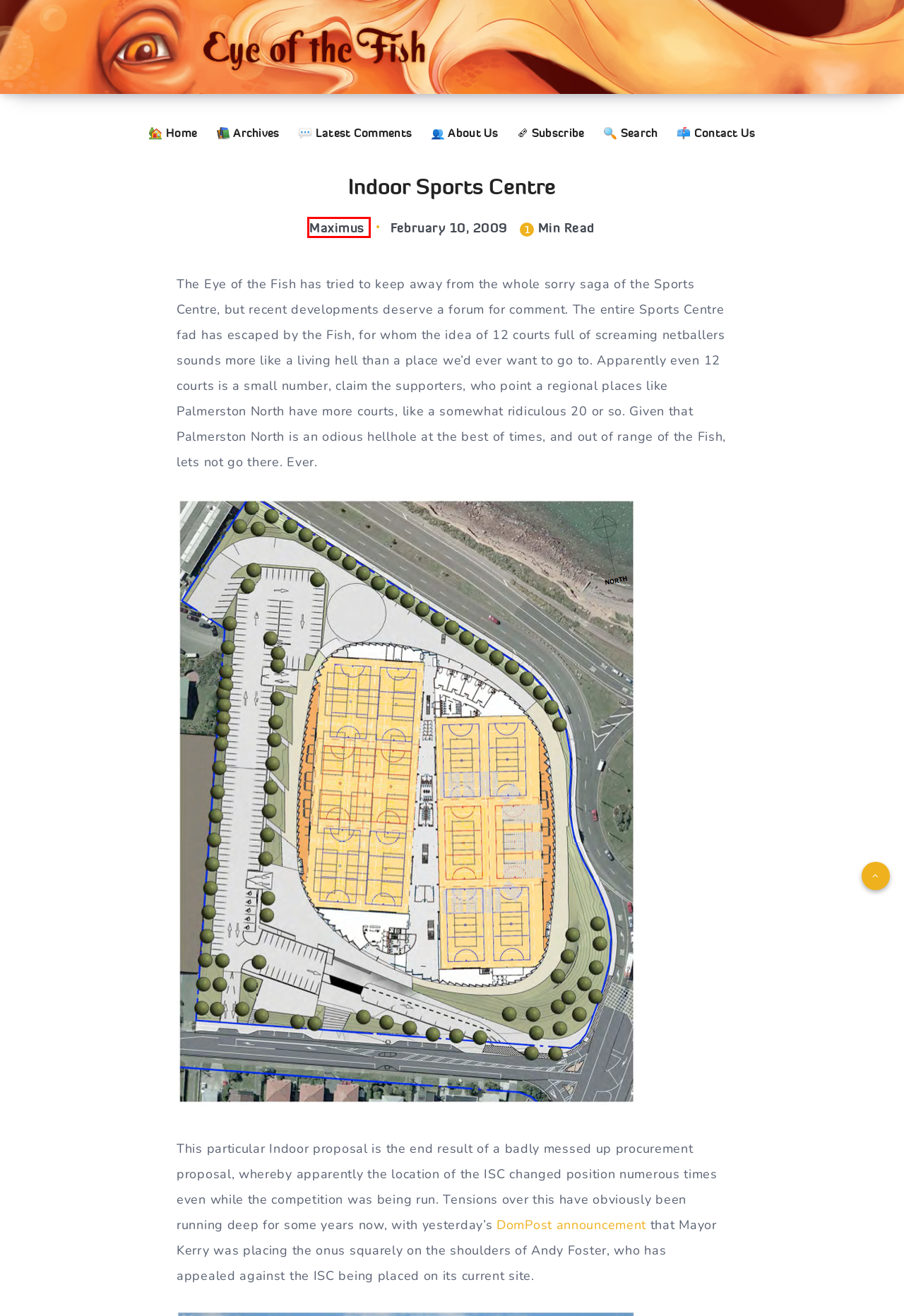You see a screenshot of a webpage with a red bounding box surrounding an element. Pick the webpage description that most accurately represents the new webpage after interacting with the element in the red bounding box. The options are:
A. Latest Comments – Eye of the Fish
B. The Post
C. Subscribe – Eye of the Fish
D. Cast about the Eye of the Fish – Eye of the Fish
E. Maximus – Eye of the Fish
F. Archives – Eye of the Fish
G. About Us – Eye of the Fish
H. Contact Us – Eye of the Fish

E